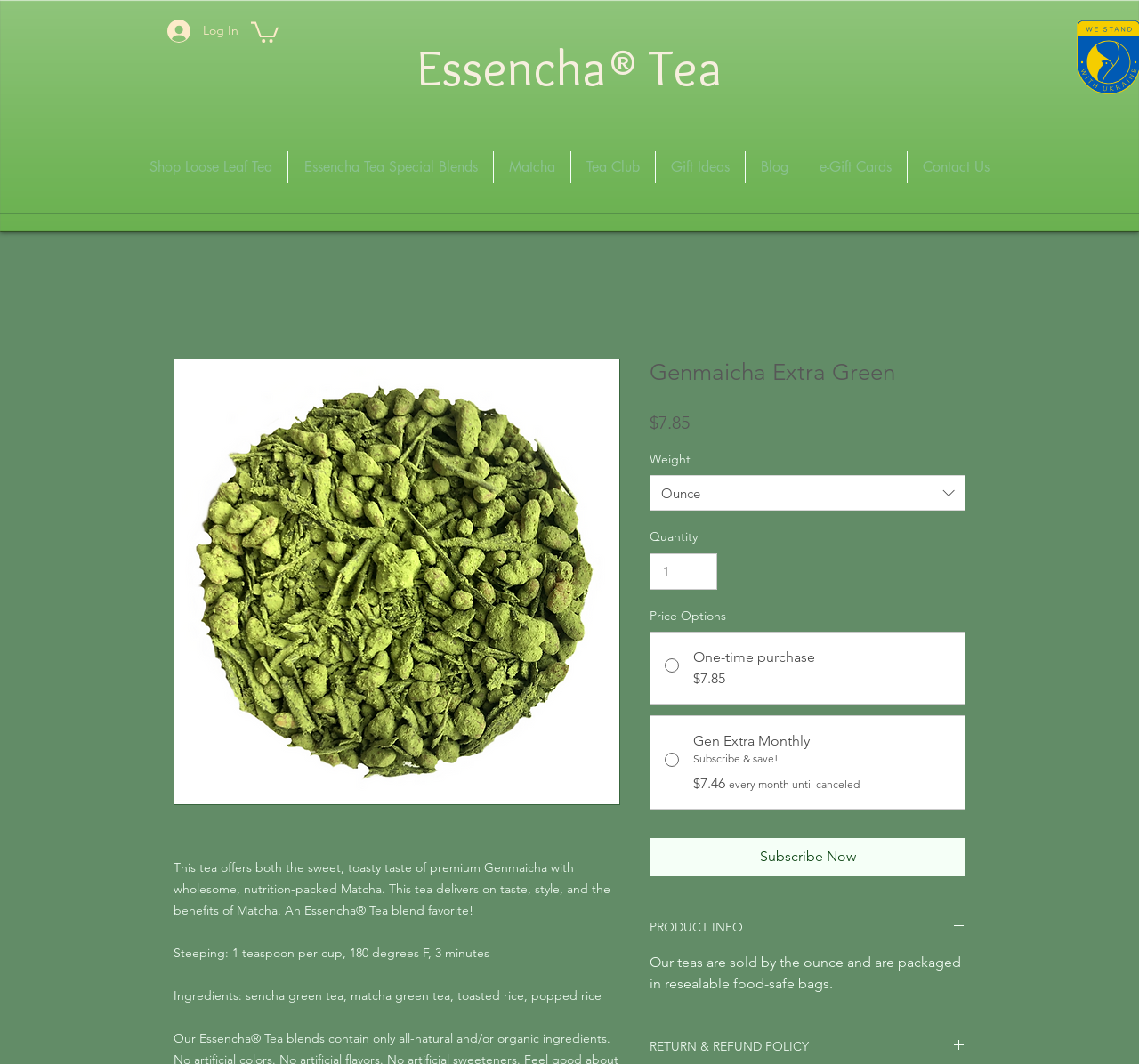Please provide a comprehensive answer to the question below using the information from the image: What type of packaging is used for the tea?

The type of packaging used for the tea can be found in the static text element with the text 'Our teas are sold by the ounce and are packaged in resealable food-safe bags.' which is located at the bottom of the webpage, indicating that this is the packaging method used for the product.